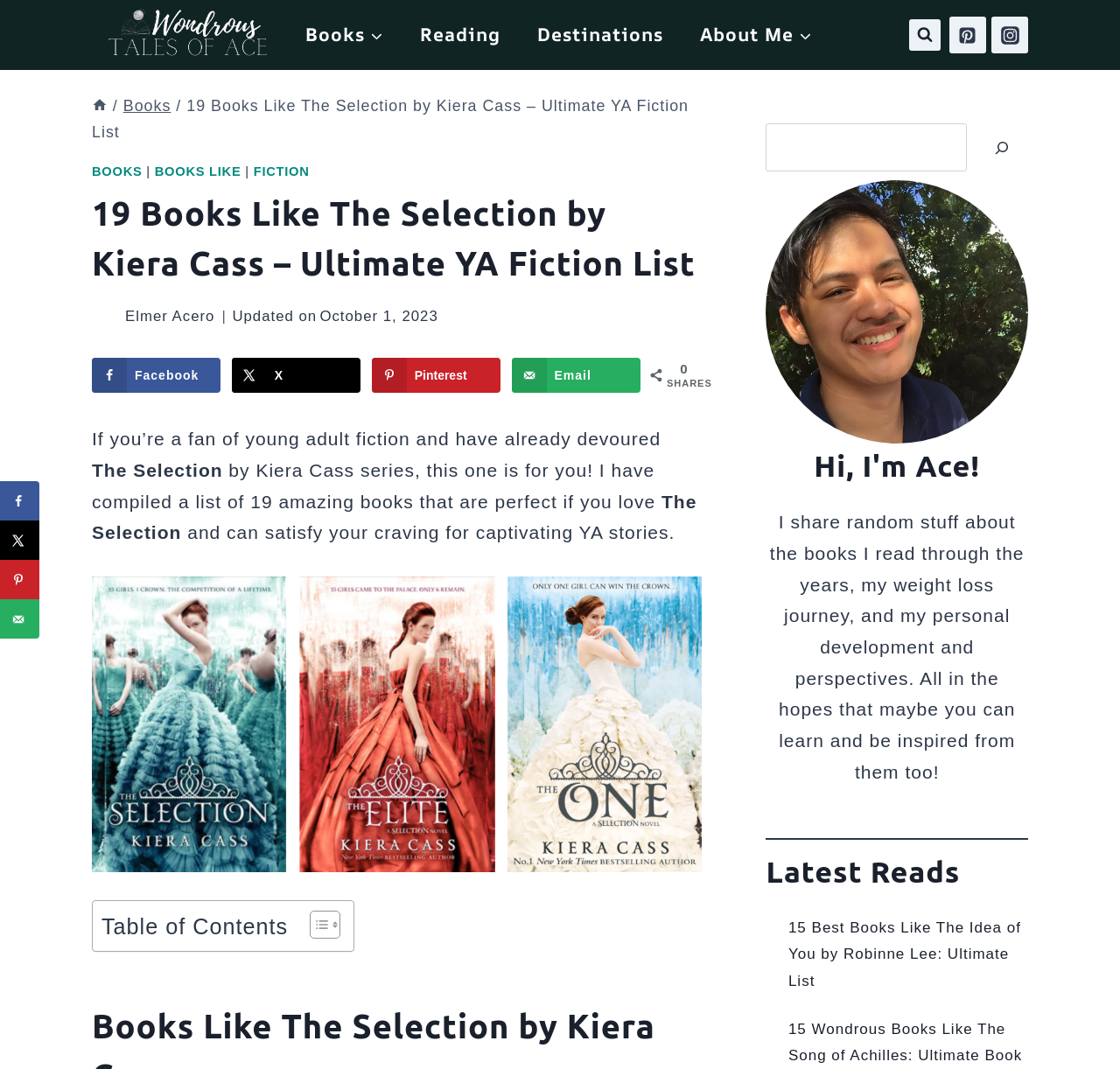Find the bounding box coordinates for the area that must be clicked to perform this action: "View the table of contents".

[0.091, 0.851, 0.3, 0.882]